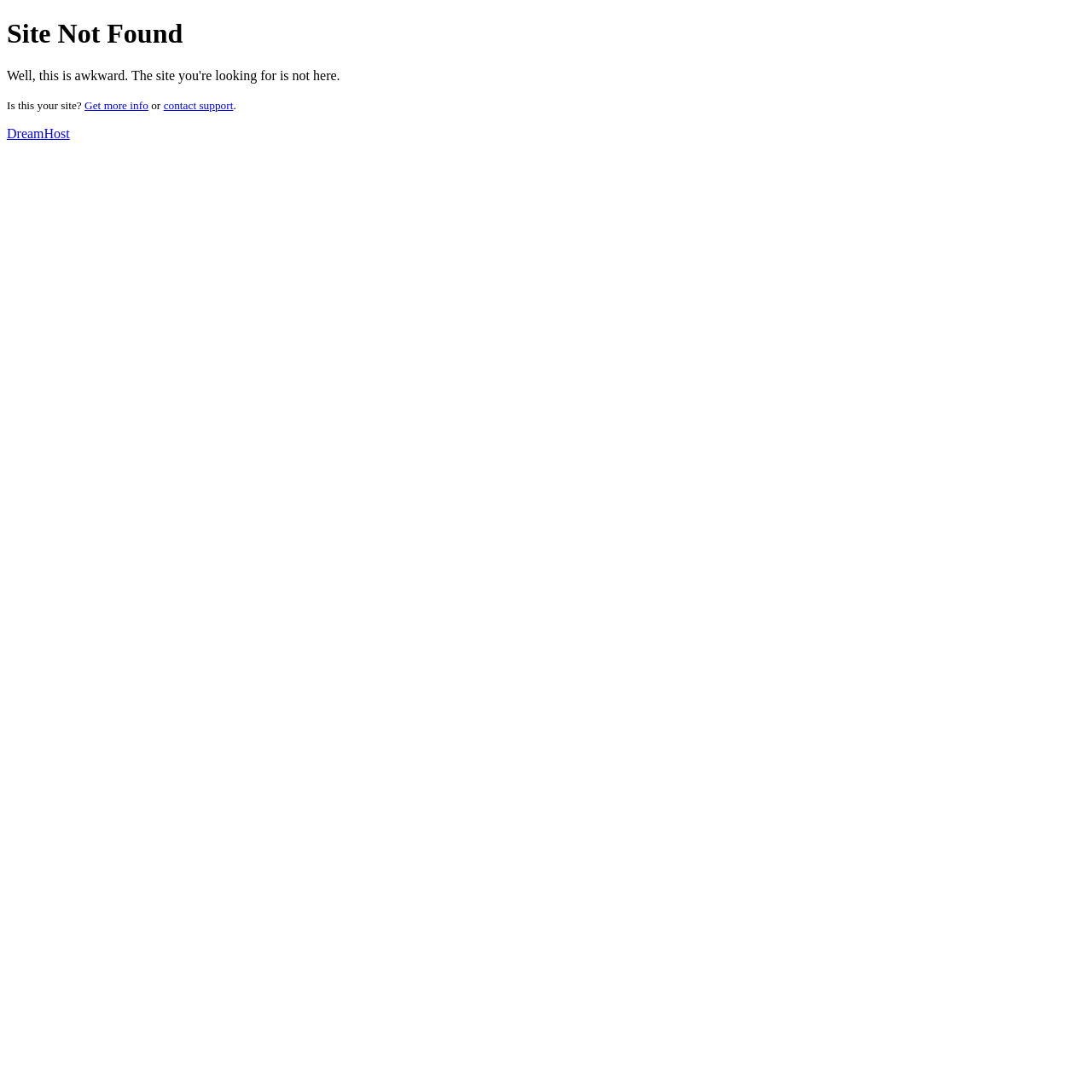Bounding box coordinates are specified in the format (top-left x, top-left y, bottom-right x, bottom-right y). All values are floating point numbers bounded between 0 and 1. Please provide the bounding box coordinate of the region this sentence describes: DreamHost

[0.006, 0.116, 0.064, 0.129]